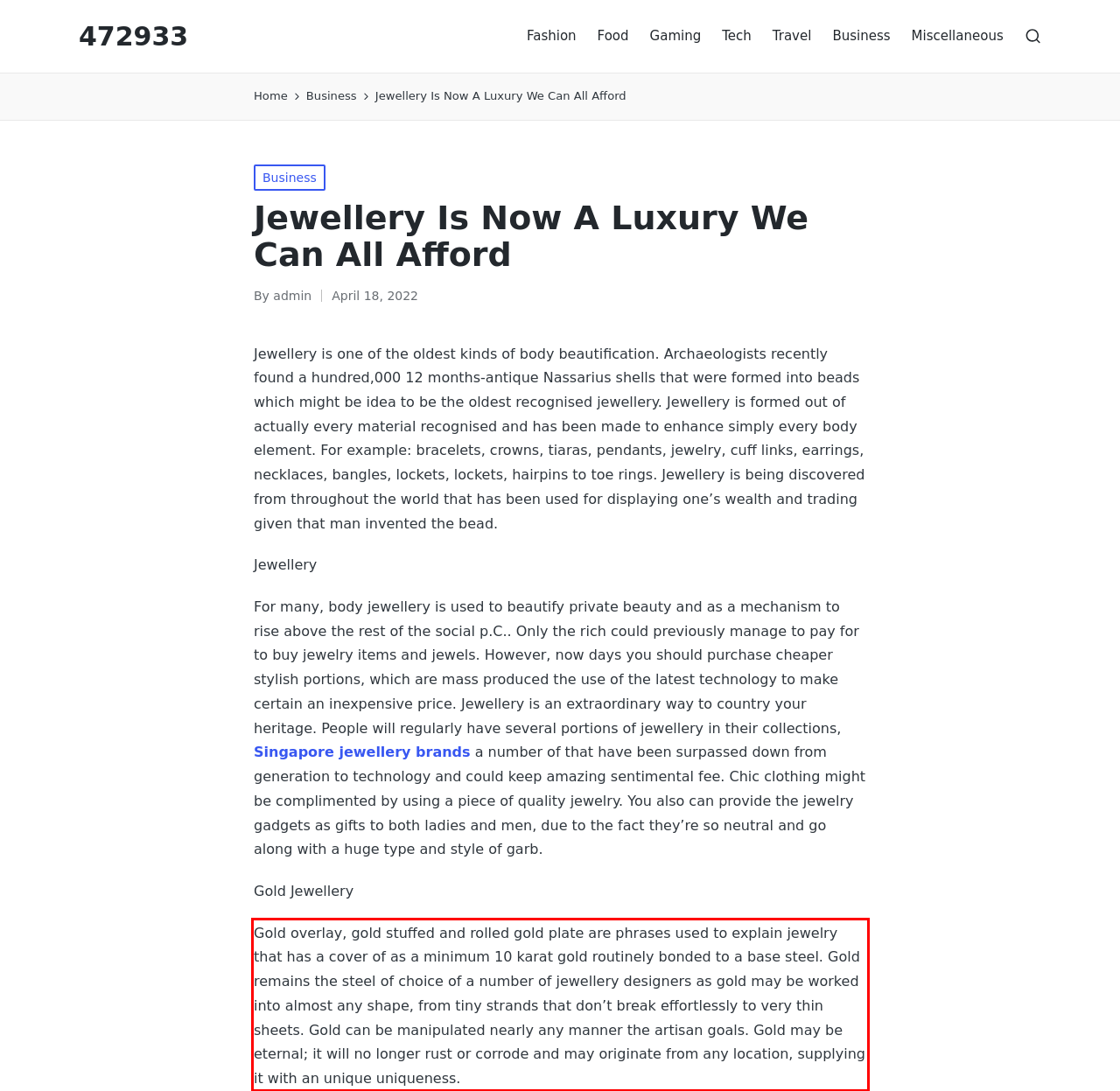Extract and provide the text found inside the red rectangle in the screenshot of the webpage.

Gold overlay, gold stuffed and rolled gold plate are phrases used to explain jewelry that has a cover of as a minimum 10 karat gold routinely bonded to a base steel. Gold remains the steel of choice of a number of jewellery designers as gold may be worked into almost any shape, from tiny strands that don’t break effortlessly to very thin sheets. Gold can be manipulated nearly any manner the artisan goals. Gold may be eternal; it will no longer rust or corrode and may originate from any location, supplying it with an unique uniqueness.